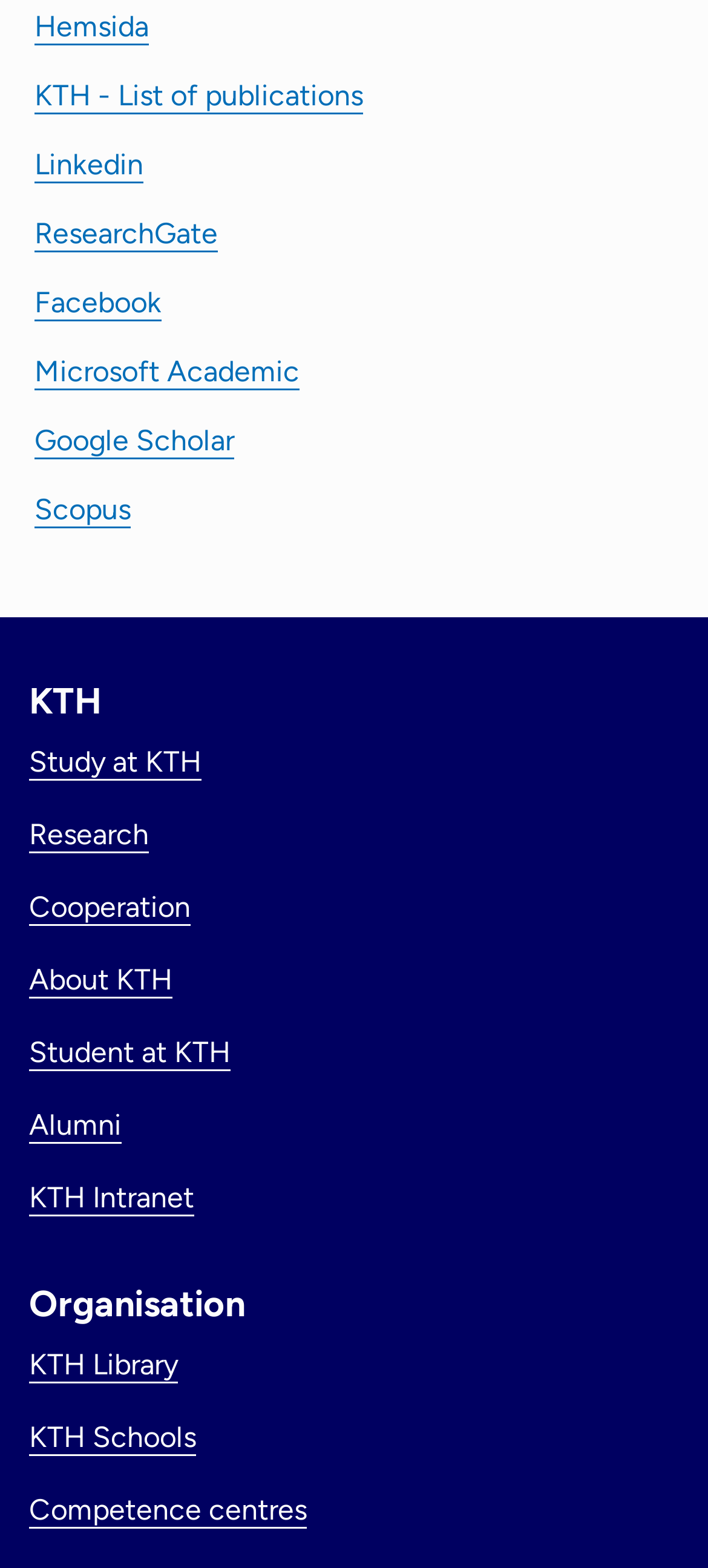Please locate the bounding box coordinates of the element that should be clicked to complete the given instruction: "check KTH Schools".

[0.041, 0.905, 0.277, 0.927]